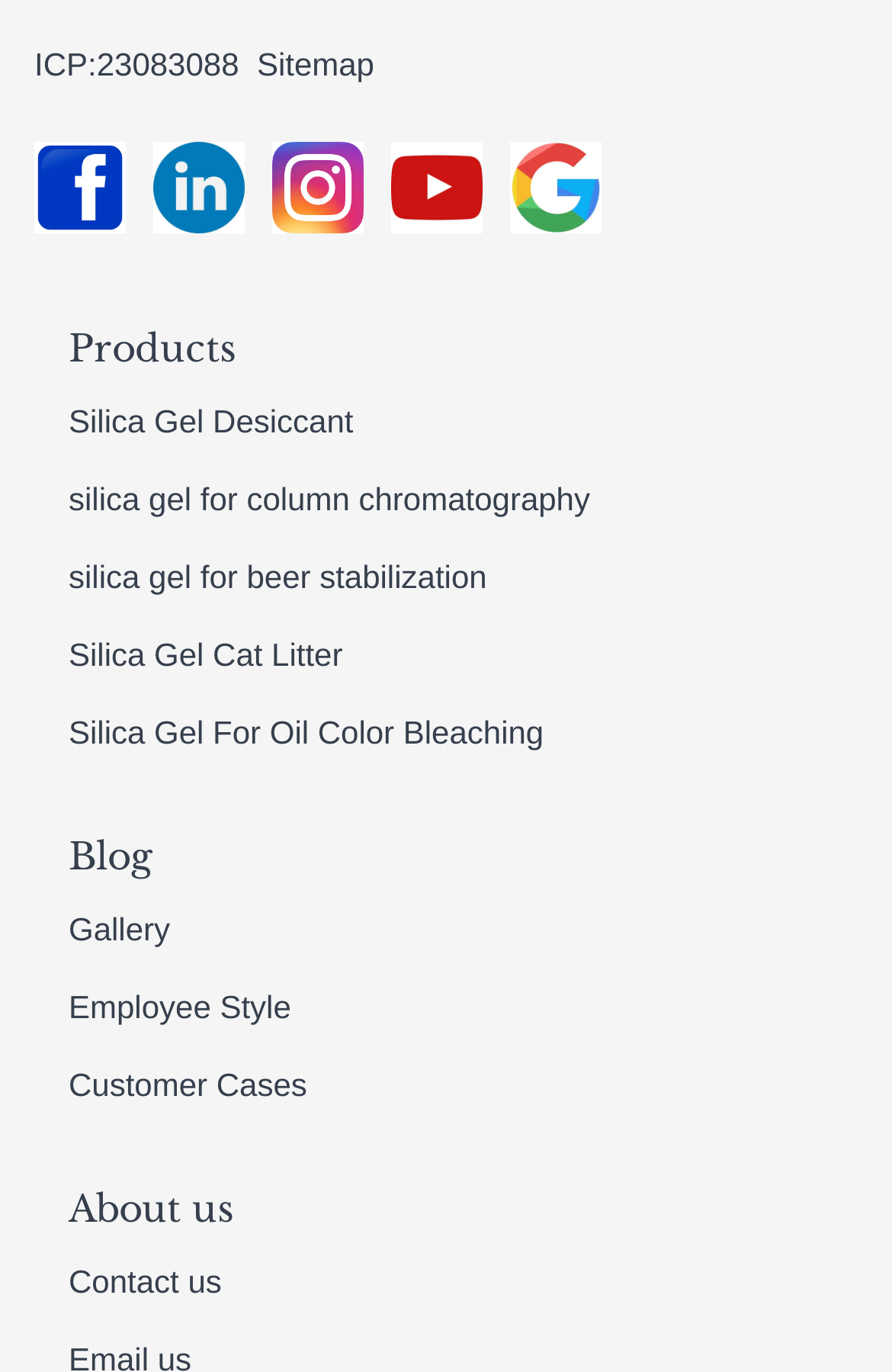Please provide the bounding box coordinates for the element that needs to be clicked to perform the following instruction: "Explore Products". The coordinates should be given as four float numbers between 0 and 1, i.e., [left, top, right, bottom].

[0.077, 0.237, 0.264, 0.27]